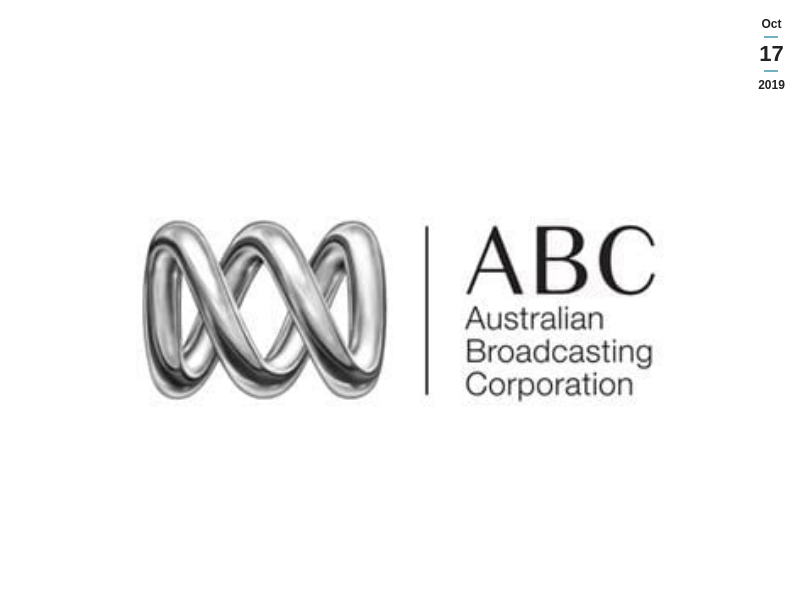Explain in detail what you see in the image.

The image prominently features the logo of the Australian Broadcasting Corporation (ABC), showcasing their recognizable three intertwined loops that represent their commitment to insightful broadcasting. To the right of the logo, the text "ABC" is displayed in bold letters, followed by "Australian Broadcasting Corporation" in a smaller font, affirming the organization's identity. At the top right corner, the date "Oct 17 2019" is displayed, indicating when this specific content or mention was relevant. The combination of the logo and date suggests a connection to a media segment or feature involving ABC, possibly relating to an interview or news story.